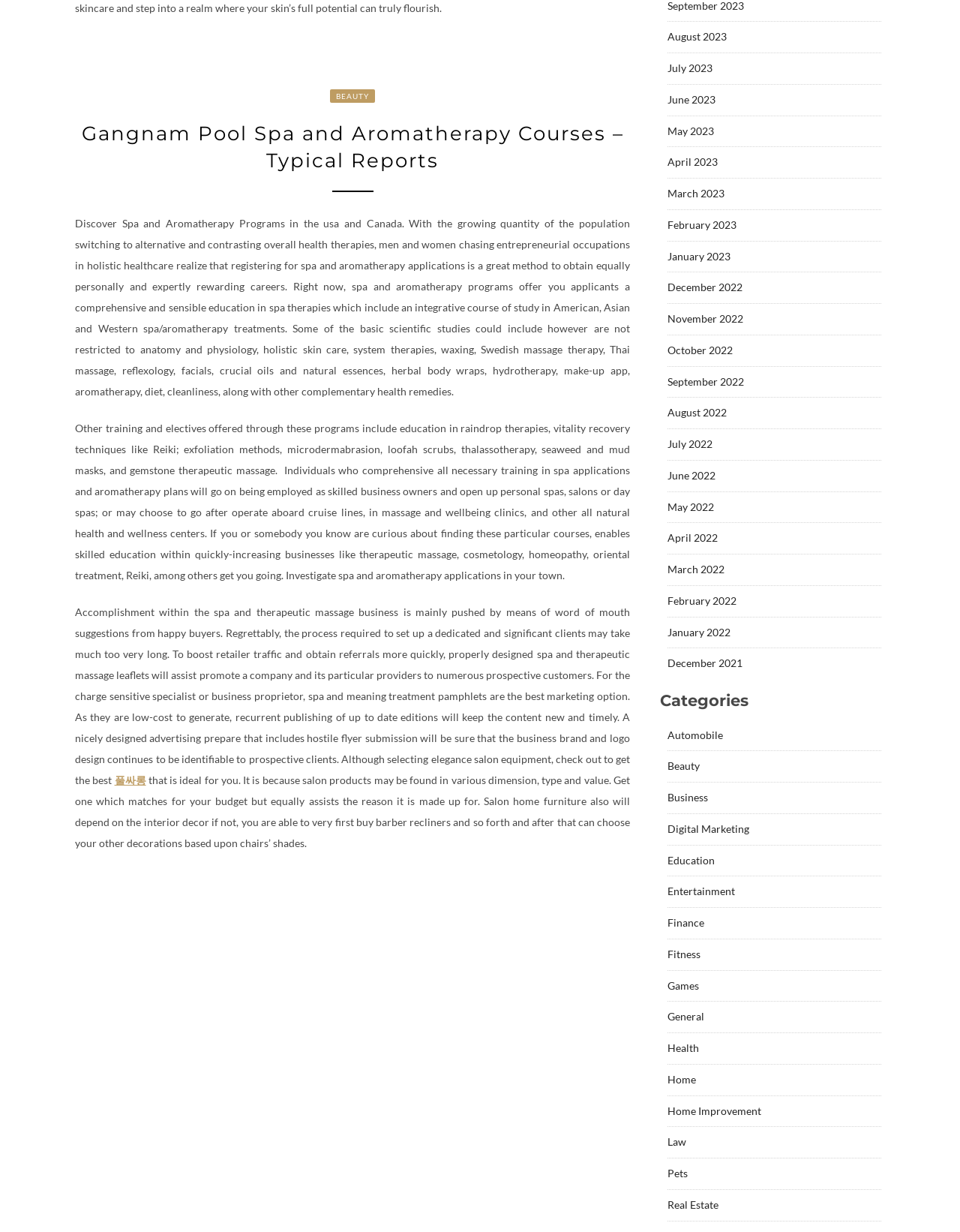Please provide a detailed answer to the question below by examining the image:
What is the importance of word of mouth suggestions in the spa and massage business?

The article states that 'Accomplishment within the spa and therapeutic massage business is mainly pushed by means of word of mouth suggestions from happy buyers', indicating that word of mouth suggestions play a crucial role in the success of the business.